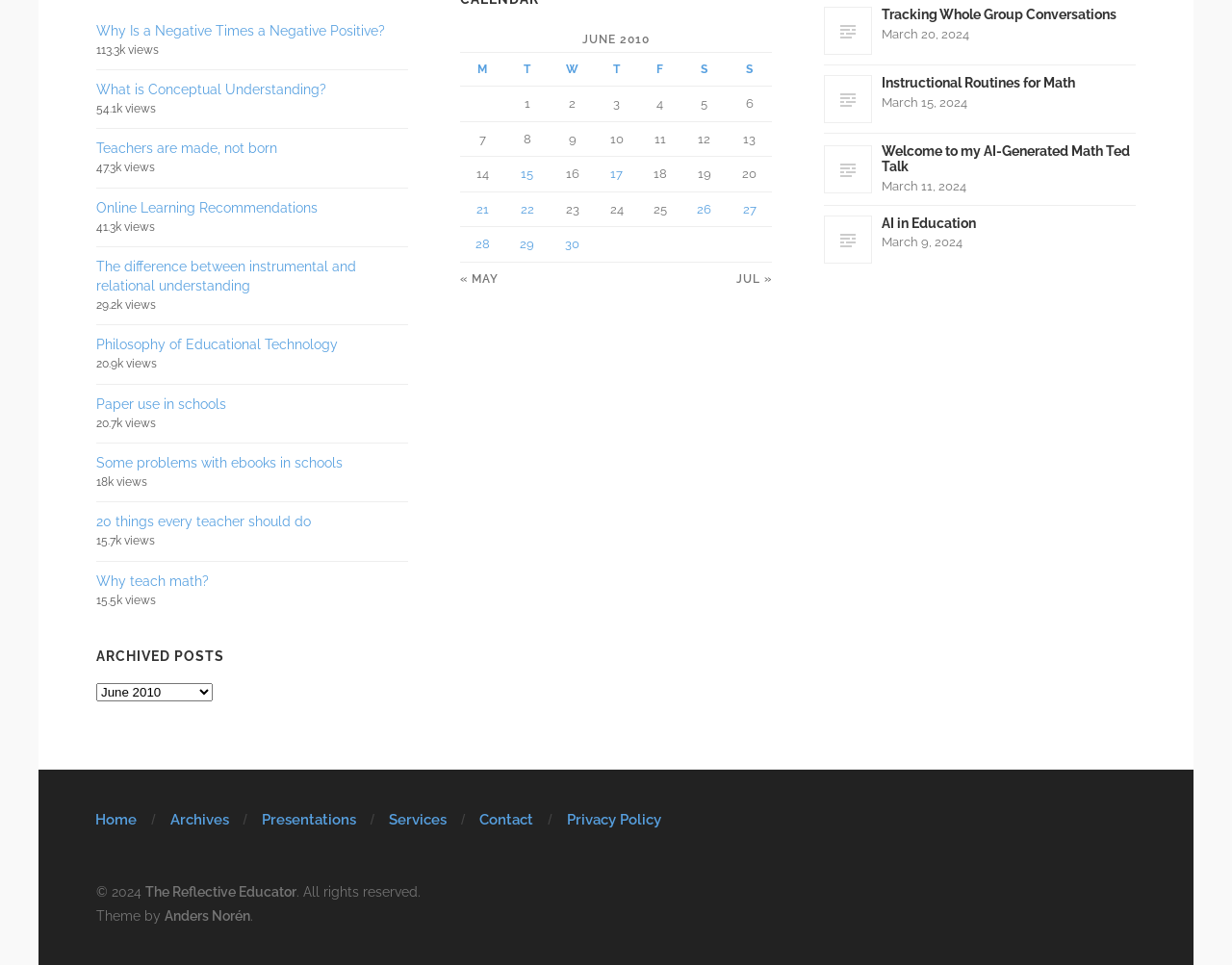What is the title of the first archived post?
Refer to the image and provide a thorough answer to the question.

I looked at the table with the caption 'JUNE 2010' and found the first row with a link that says 'Posts published on June 15, 2010', which is the title of the first archived post.